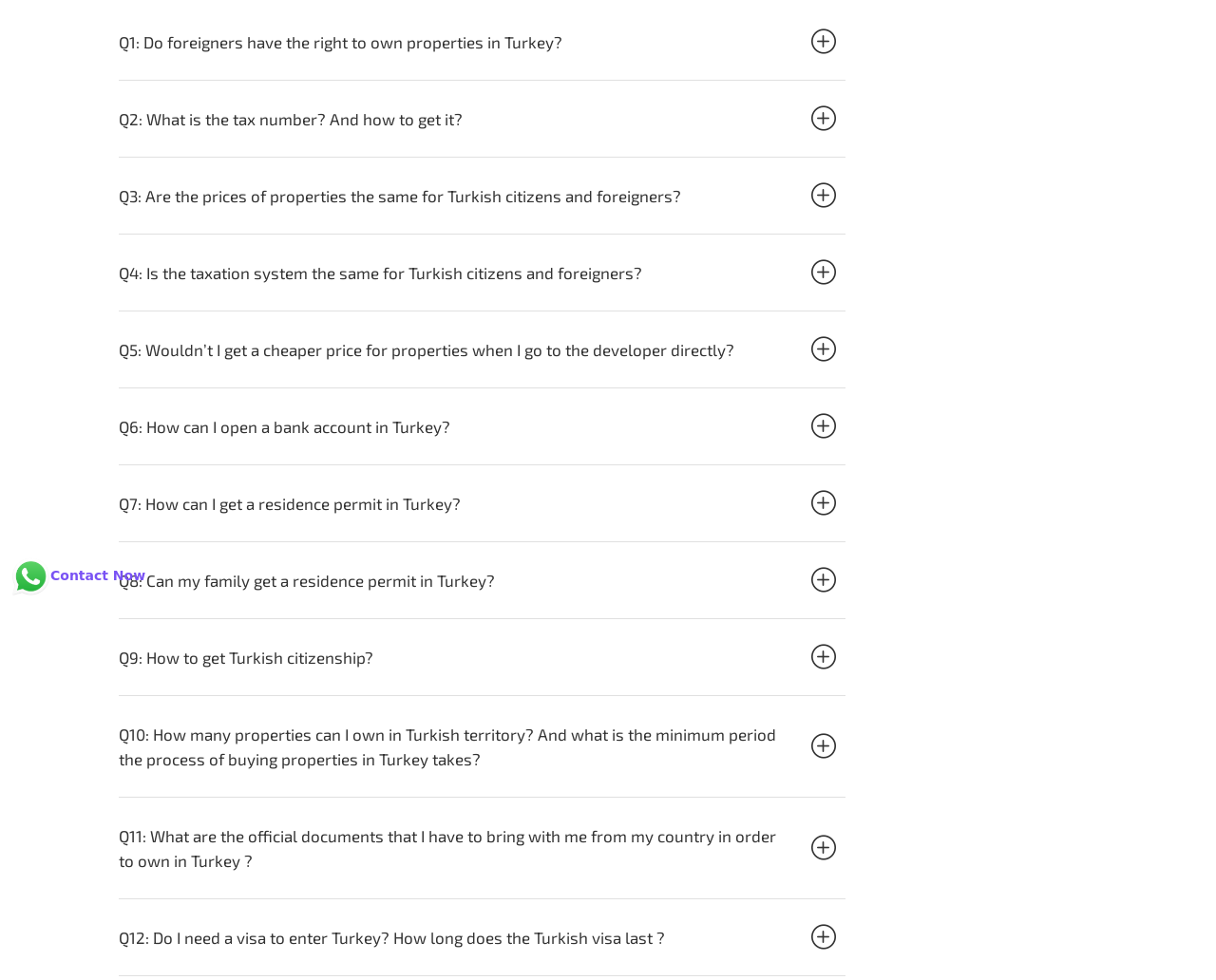Identify the bounding box of the UI element described as follows: "Testimonials". Provide the coordinates as four float numbers in the range of 0 to 1 [left, top, right, bottom].

[0.571, 0.367, 0.652, 0.396]